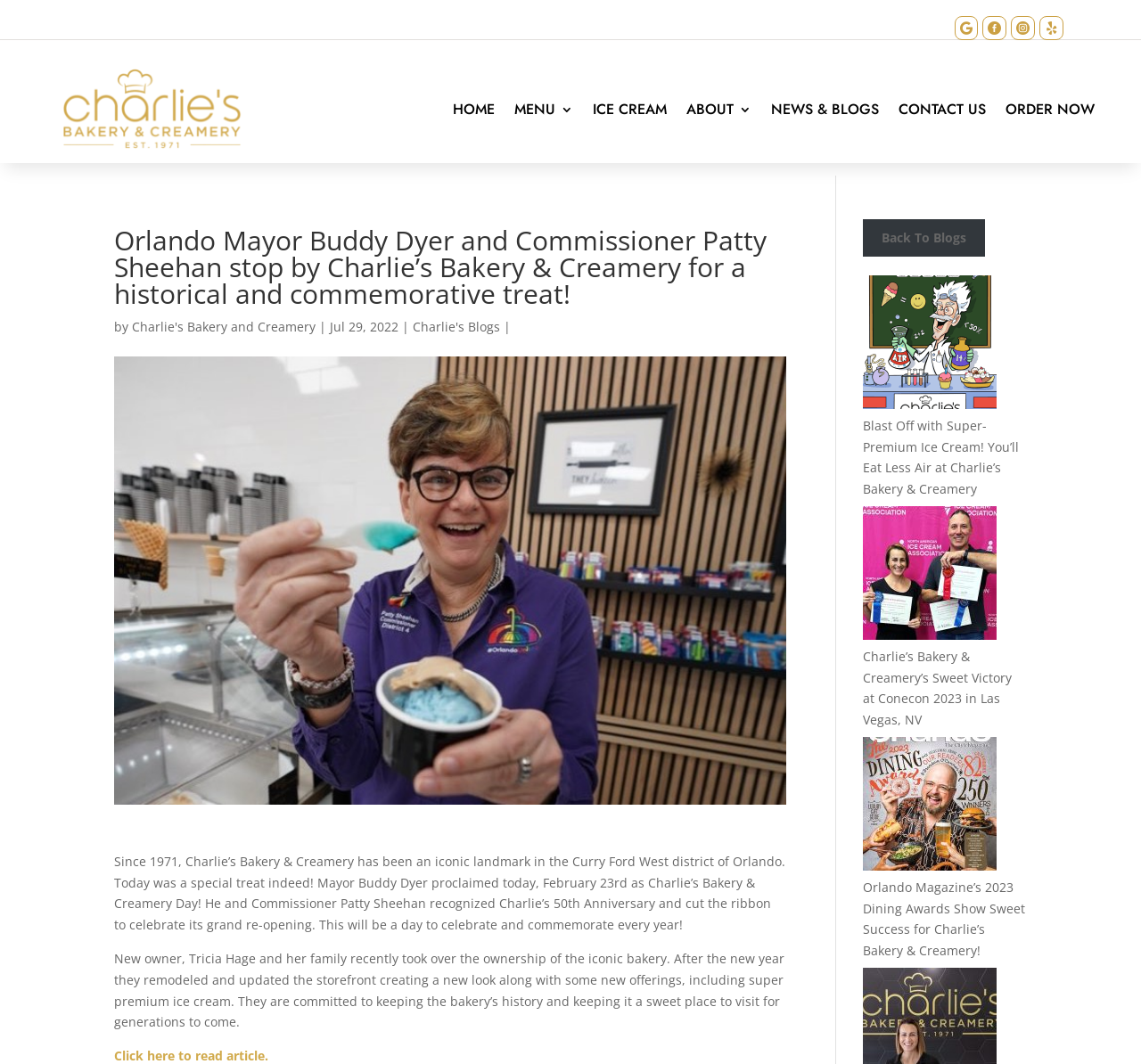Identify the bounding box coordinates for the region to click in order to carry out this instruction: "Check the Back To Blogs link". Provide the coordinates using four float numbers between 0 and 1, formatted as [left, top, right, bottom].

[0.756, 0.206, 0.863, 0.241]